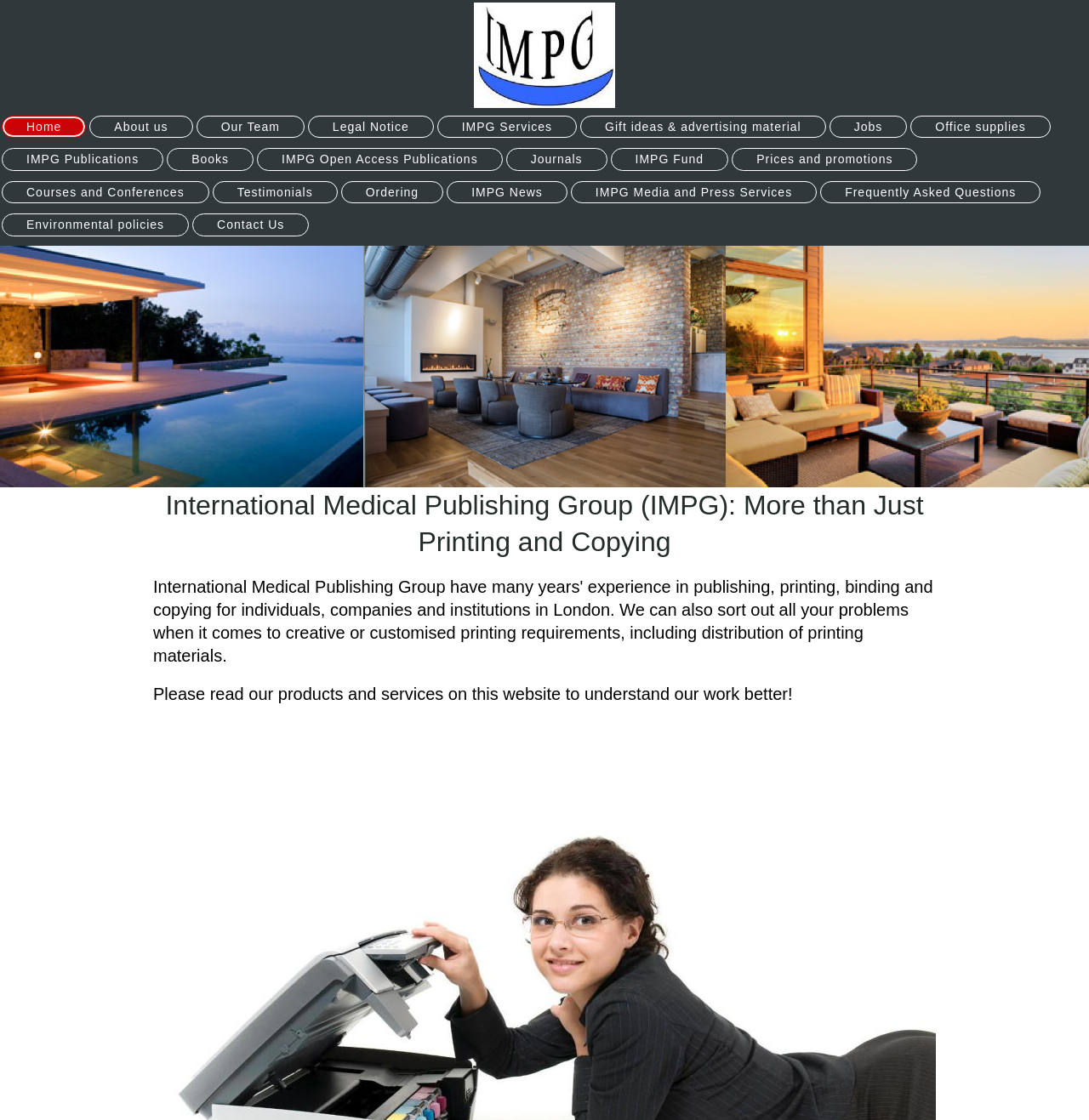Identify the bounding box coordinates of the section that should be clicked to achieve the task described: "Read Testimonials".

[0.195, 0.162, 0.31, 0.182]